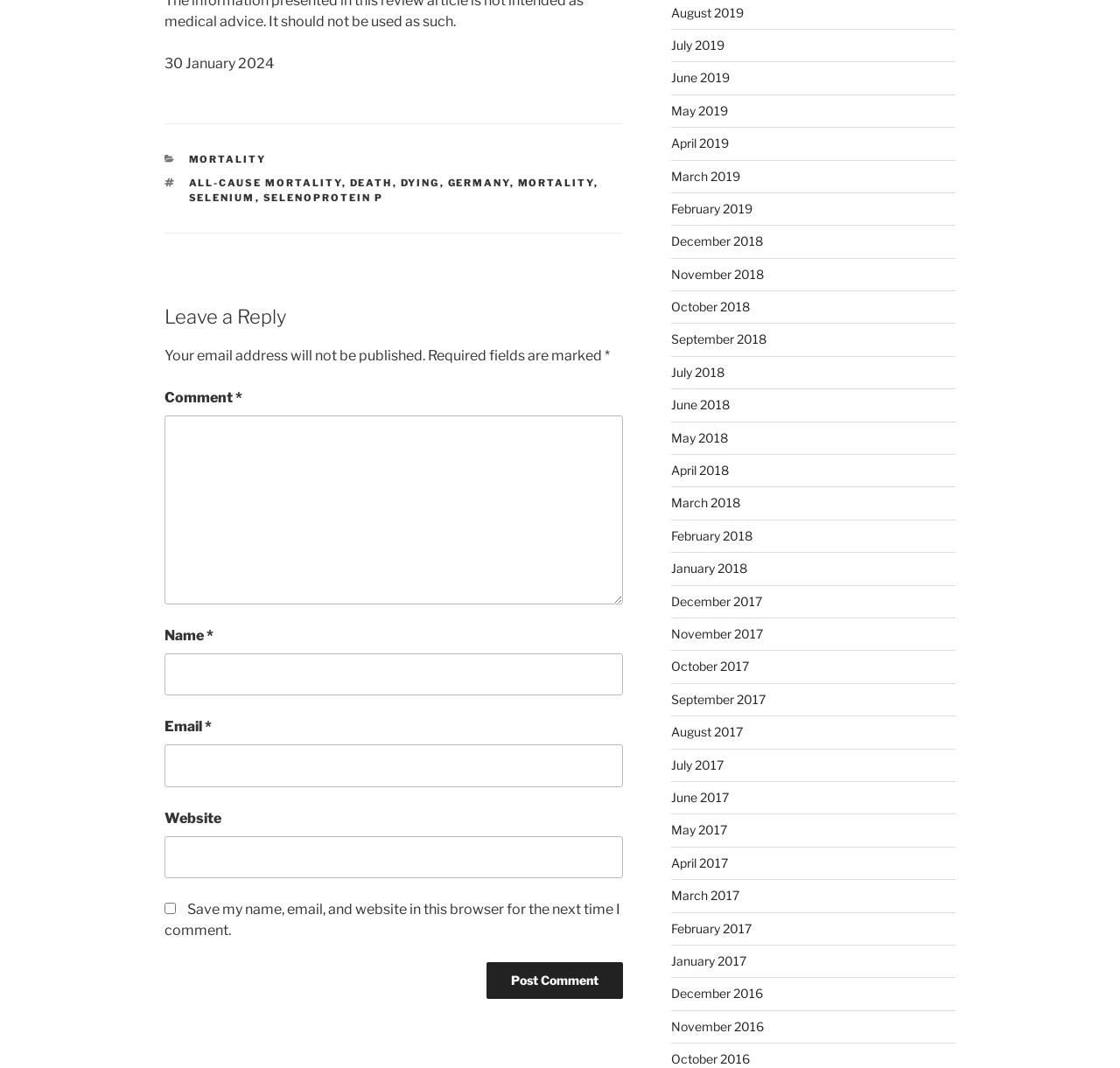Identify the bounding box coordinates of the region I need to click to complete this instruction: "Click on the 'ALL-CAUSE MORTALITY' link".

[0.168, 0.166, 0.305, 0.177]